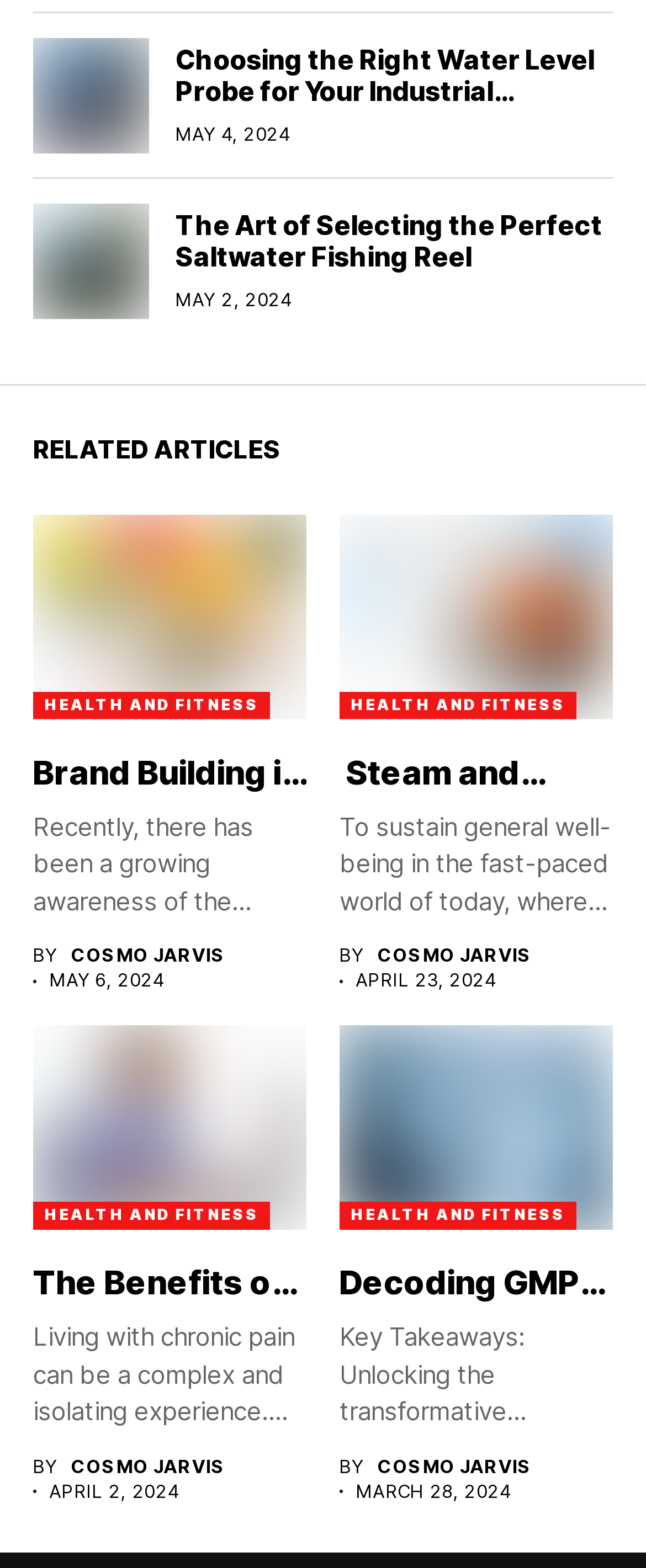Please locate the clickable area by providing the bounding box coordinates to follow this instruction: "Learn about elevating your skin's radiance with saunas".

[0.526, 0.48, 0.882, 0.606]